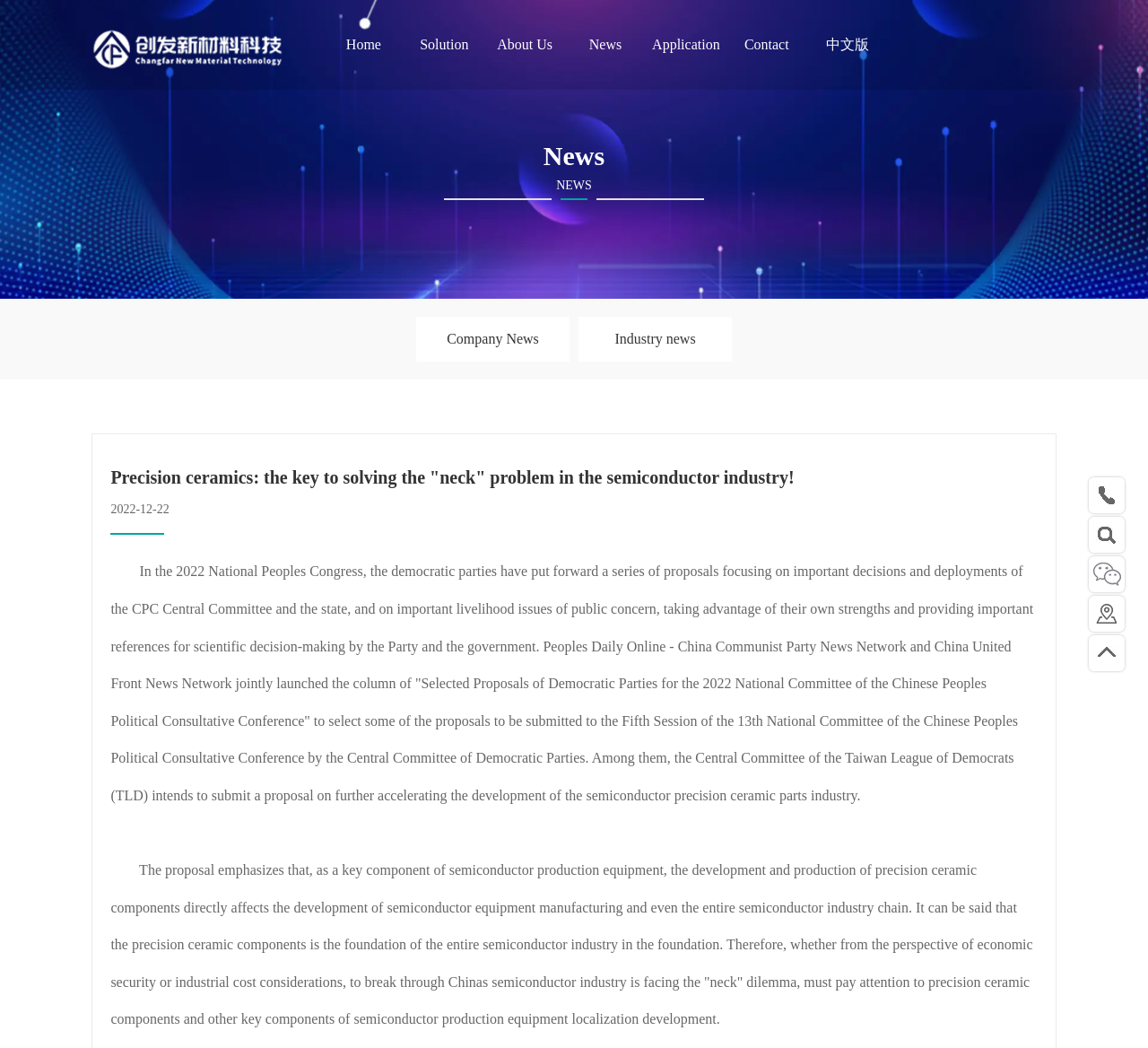Locate the bounding box coordinates of the segment that needs to be clicked to meet this instruction: "Click the News link".

[0.492, 0.0, 0.562, 0.086]